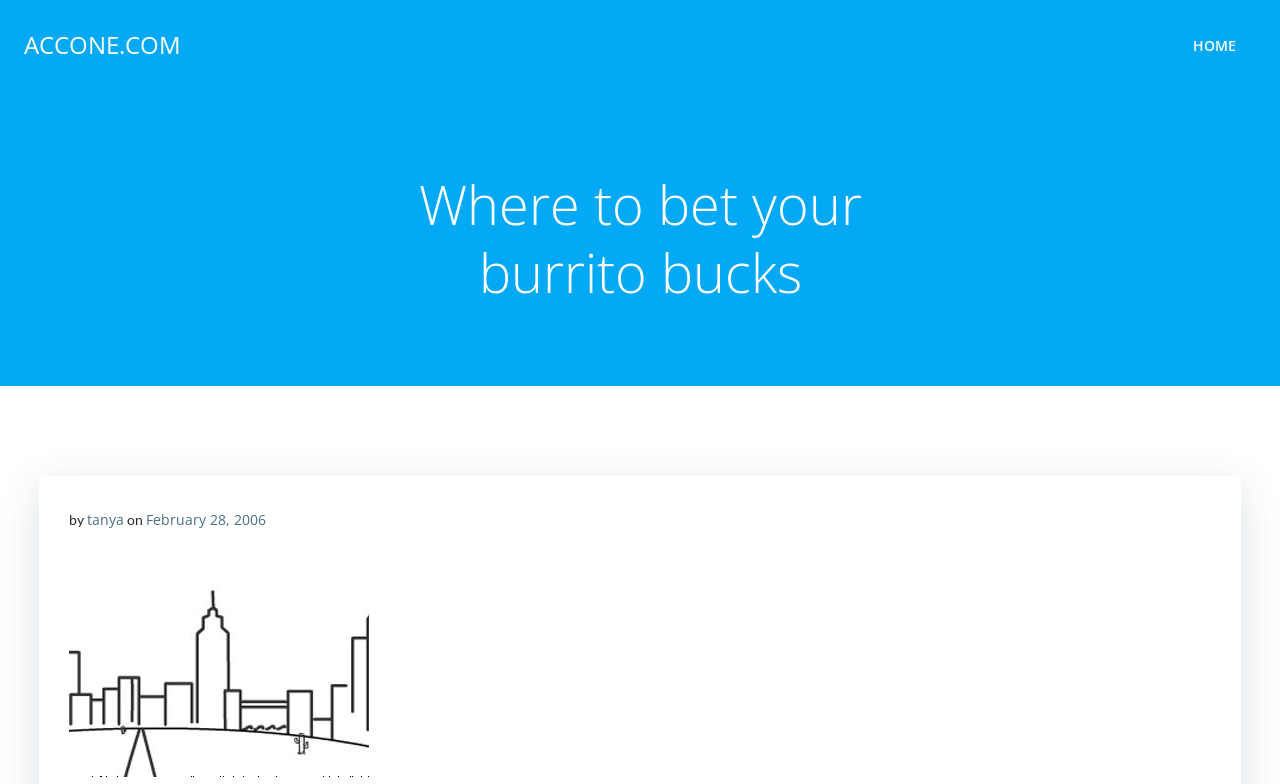How many links are there in the top section?
Analyze the image and deliver a detailed answer to the question.

There are two links in the top section, one with the text 'ACCONE.COM' and another with the text 'HOME'. These links can be found by examining the bounding box coordinates, which show that they are located at the top of the page.